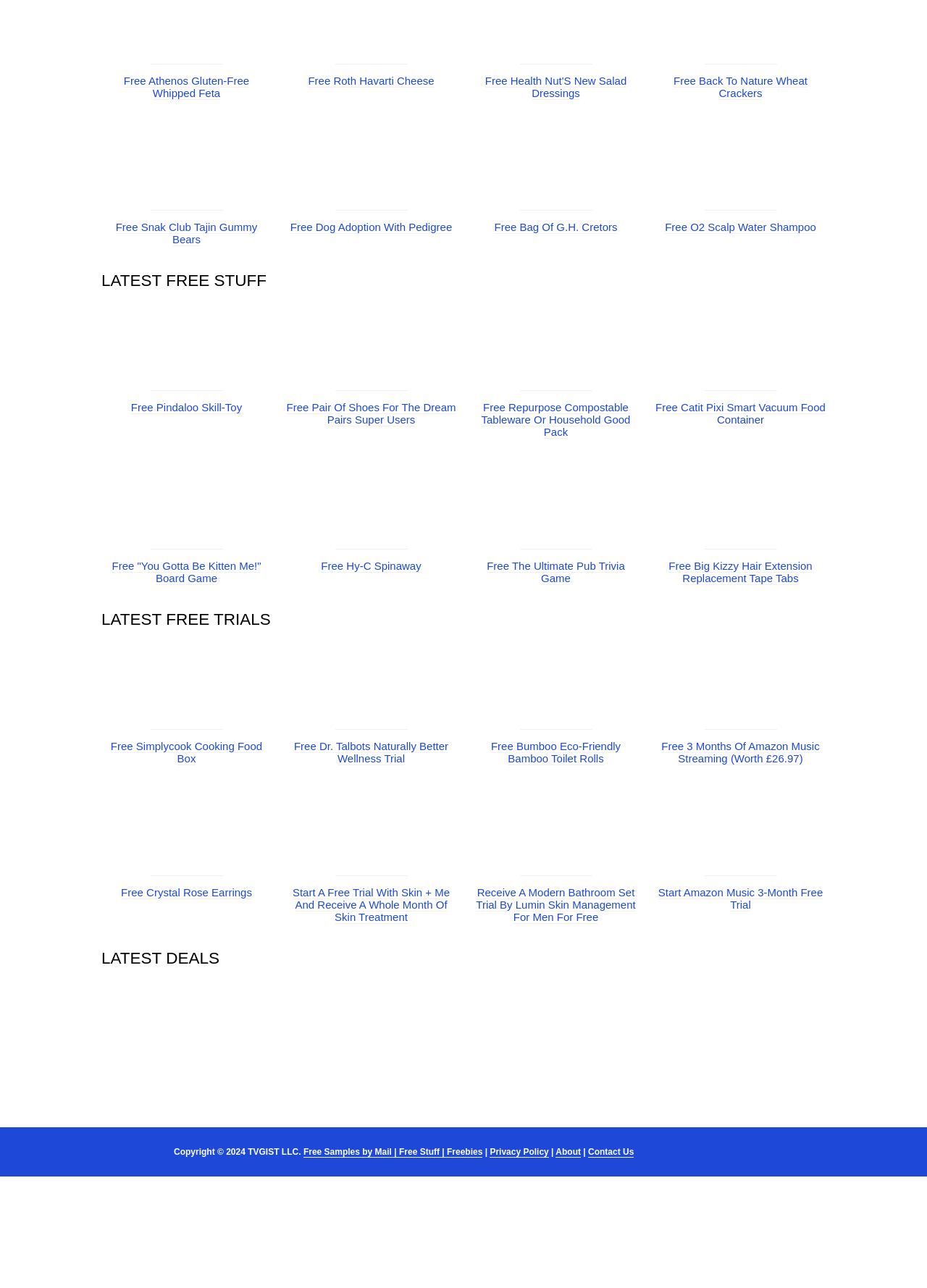What is the theme of the free items listed under 'LATEST FREE STUFF' and 'LATEST FREE TRIALS'?
Make sure to answer the question with a detailed and comprehensive explanation.

Based on the links and images under the 'LATEST FREE STUFF' and 'LATEST FREE TRIALS' headings, it appears that the theme of the free items is everyday products and services that people use in their daily lives, such as food, household items, wellness products, and entertainment services.